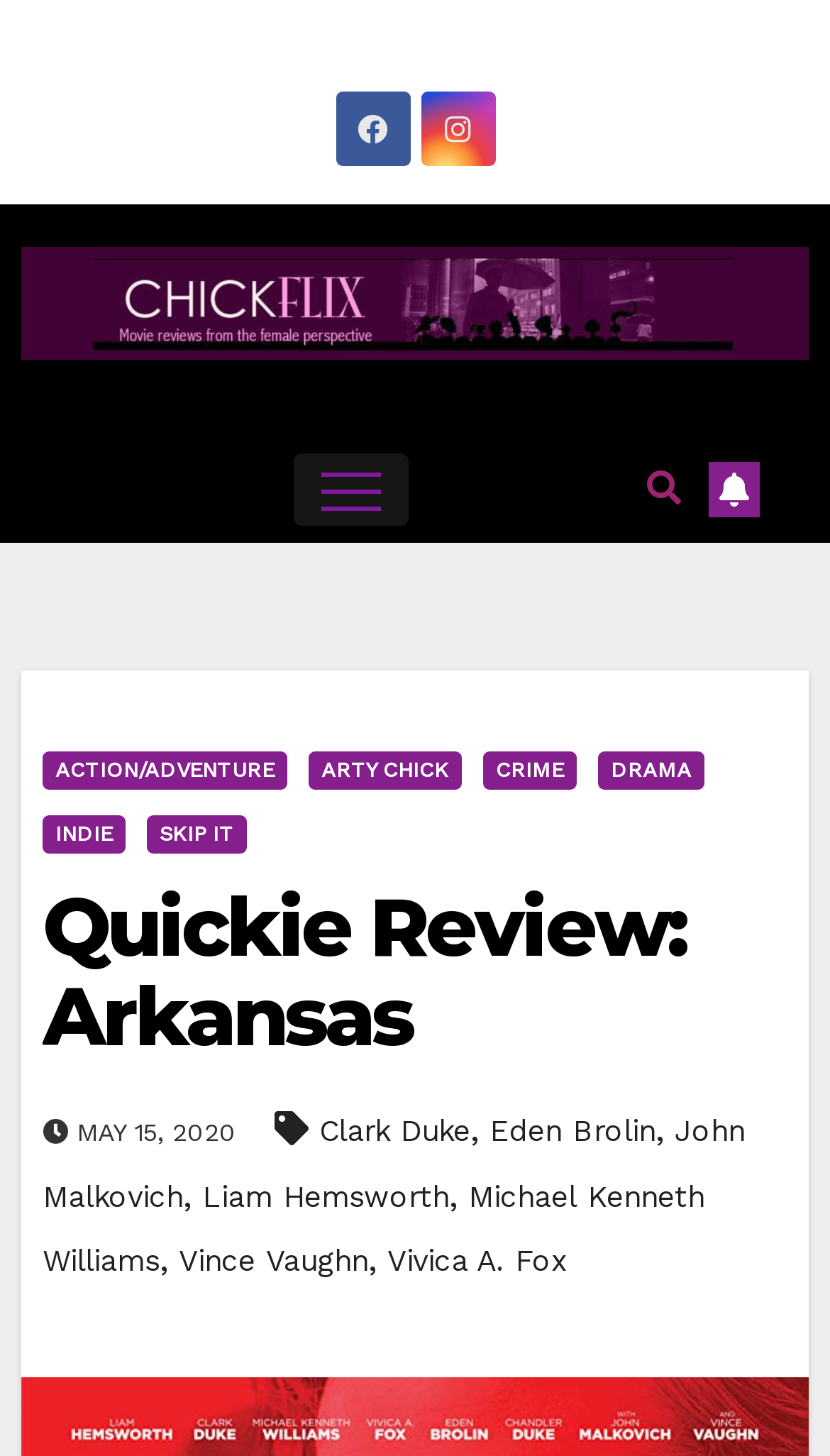Locate the bounding box coordinates of the UI element described by: "Michael Kenneth Williams". The bounding box coordinates should consist of four float numbers between 0 and 1, i.e., [left, top, right, bottom].

[0.051, 0.81, 0.849, 0.878]